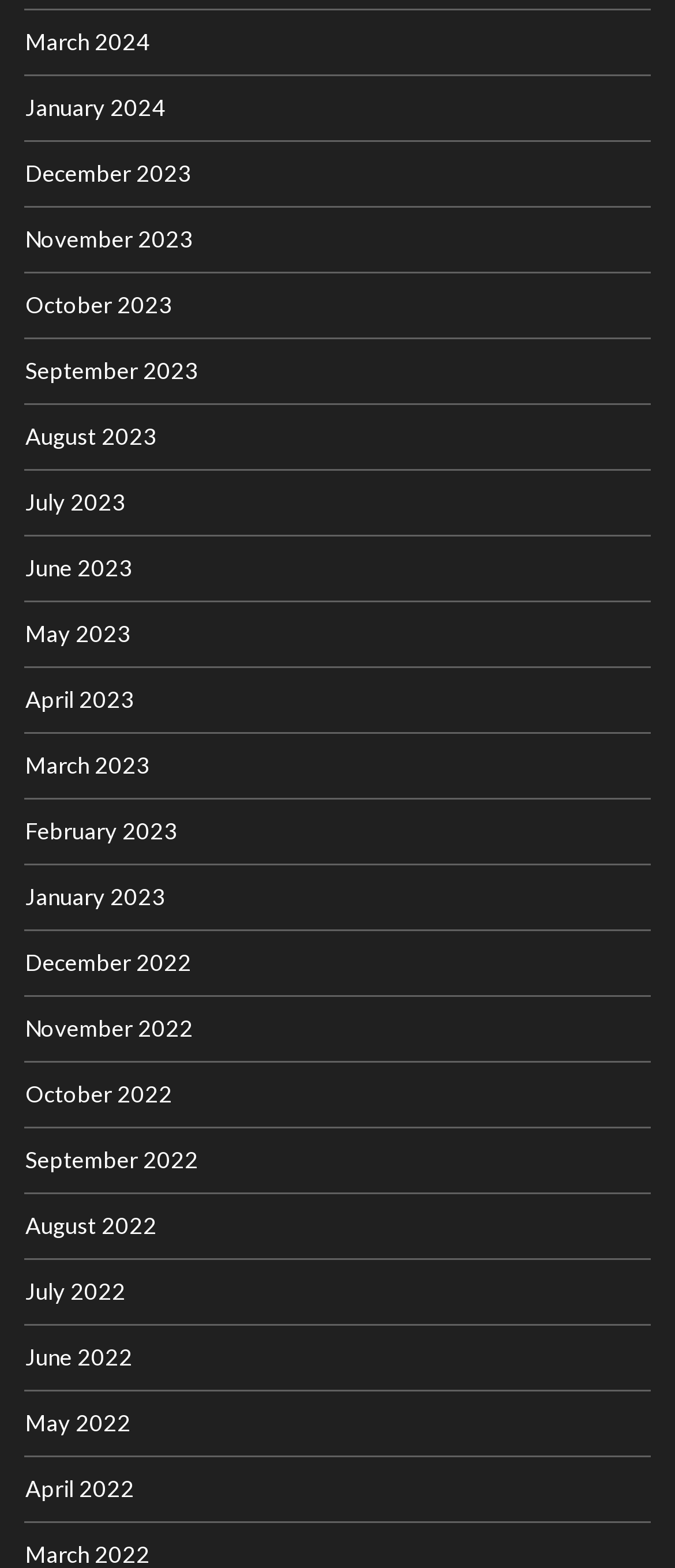Please determine the bounding box coordinates of the area that needs to be clicked to complete this task: 'view March 2024'. The coordinates must be four float numbers between 0 and 1, formatted as [left, top, right, bottom].

[0.038, 0.017, 0.222, 0.035]